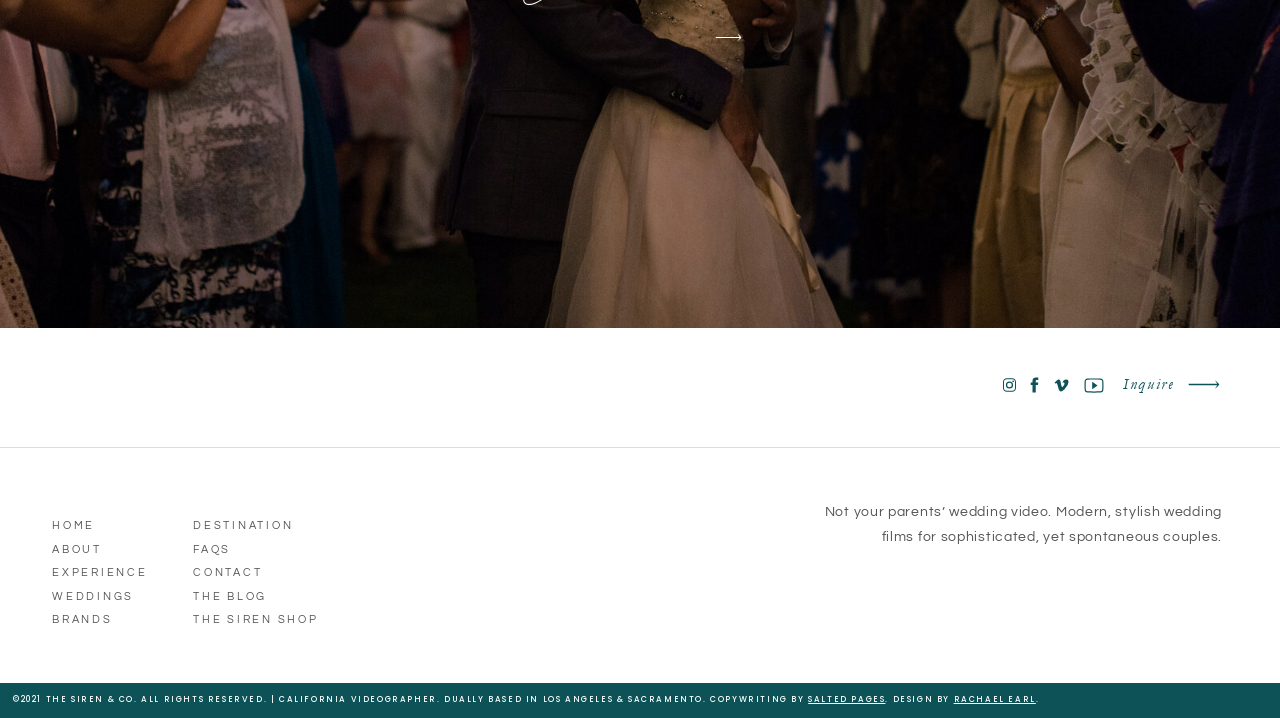Show me the bounding box coordinates of the clickable region to achieve the task as per the instruction: "Explore the weddings section".

[0.041, 0.815, 0.13, 0.84]